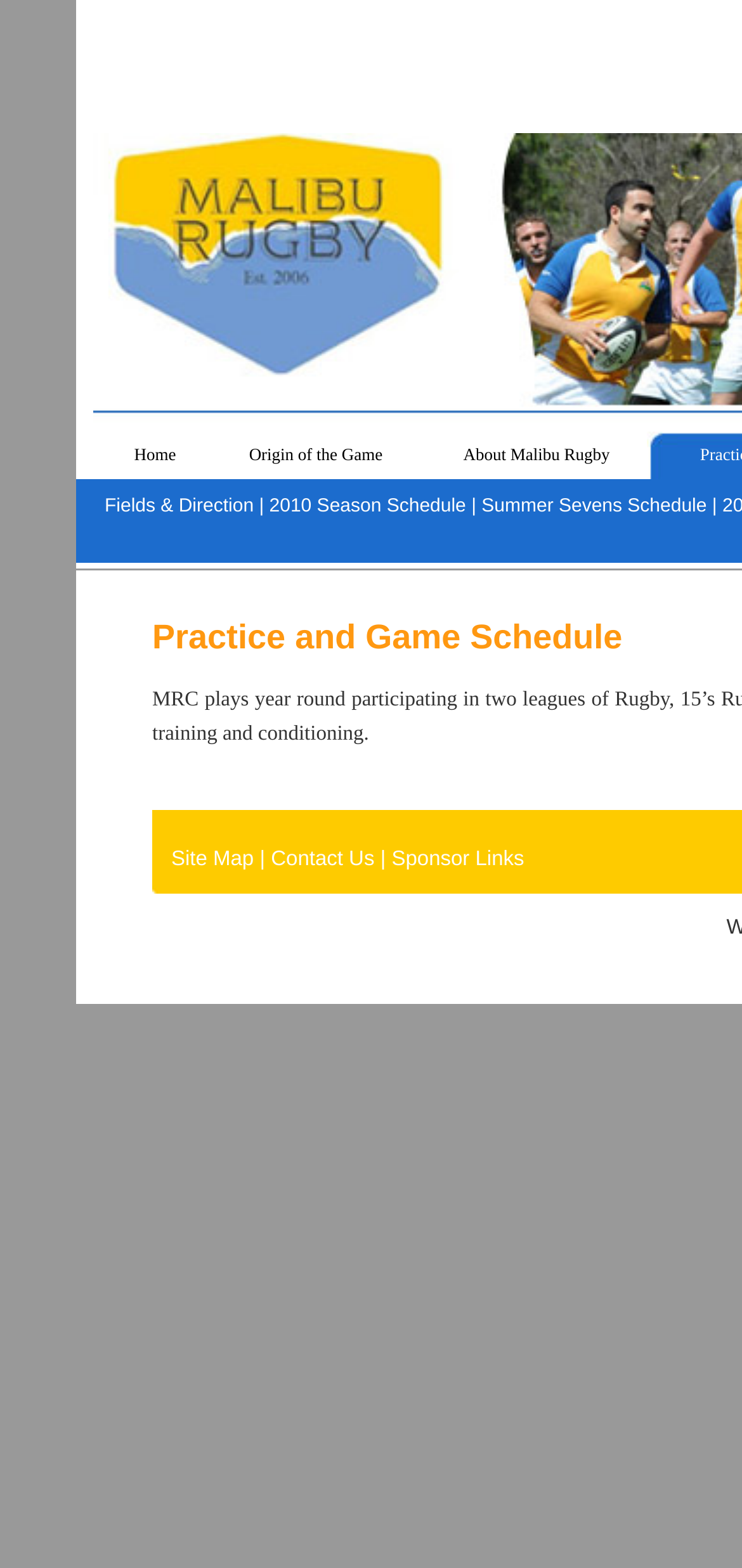Respond with a single word or short phrase to the following question: 
How many links are in the top navigation bar?

3